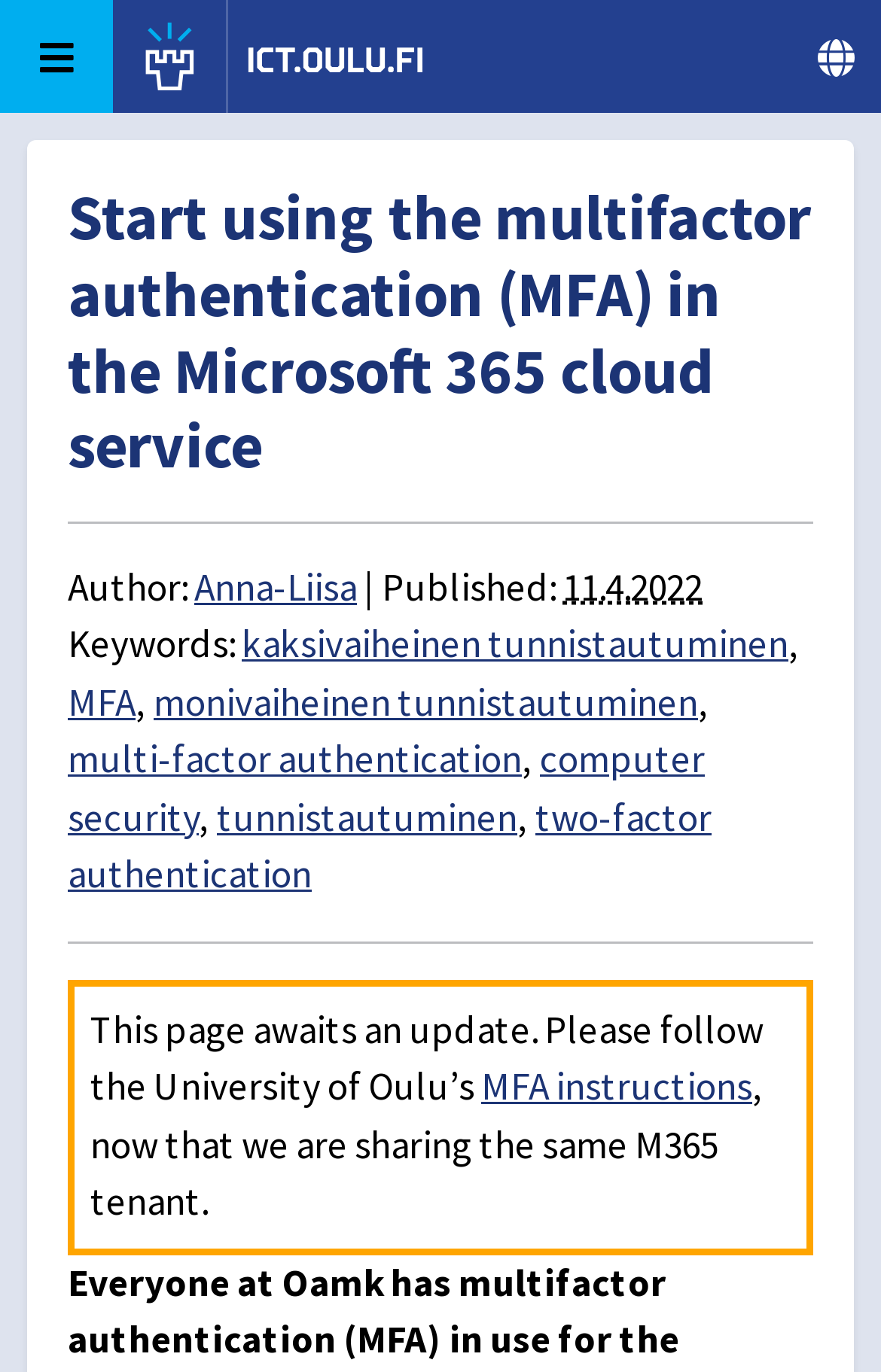Using the information shown in the image, answer the question with as much detail as possible: Is the page awaiting an update?

The page is awaiting an update because there is a section at the bottom of the page that states 'This page awaits an update. Please follow the University of Oulu’s MFA instructions, now that we are sharing the same M365 tenant.' This indicates that the page is not up-to-date and needs to be updated with new information.